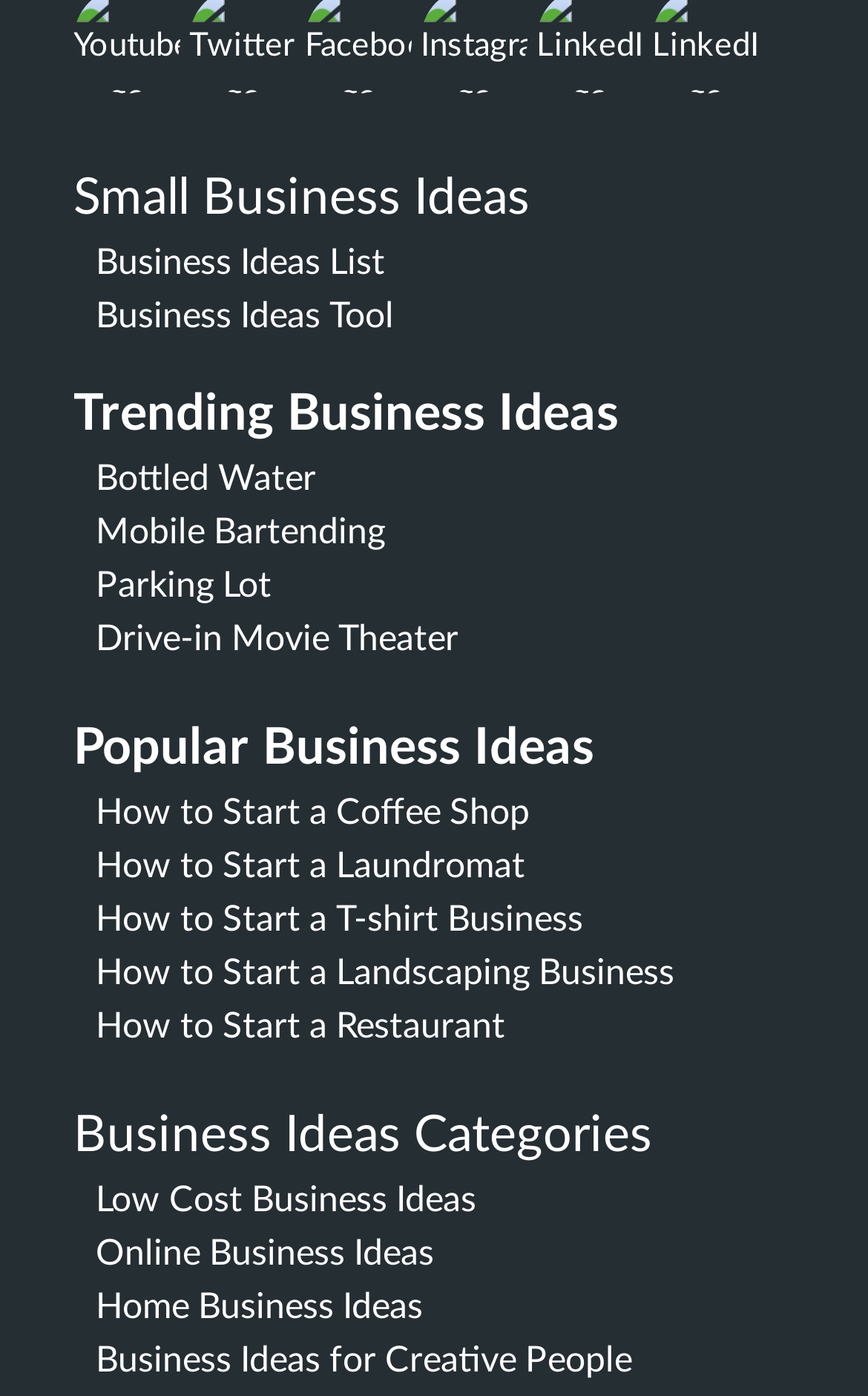Find the bounding box coordinates of the area that needs to be clicked in order to achieve the following instruction: "Click on Small Business Ideas". The coordinates should be specified as four float numbers between 0 and 1, i.e., [left, top, right, bottom].

[0.085, 0.125, 0.611, 0.16]